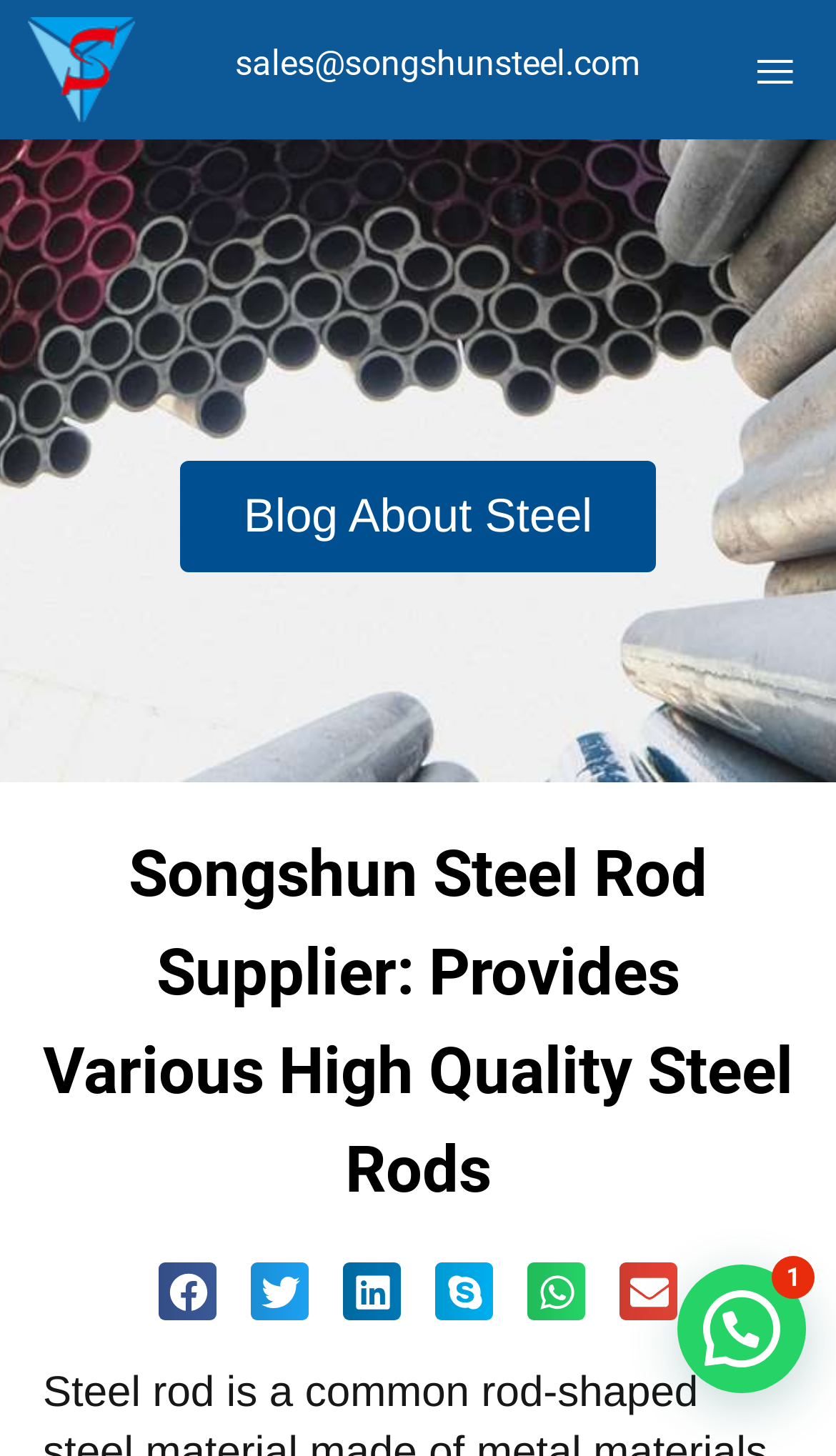What is the purpose of the 'Blog About Steel' link?
Please provide a single word or phrase as your answer based on the screenshot.

To access blog articles